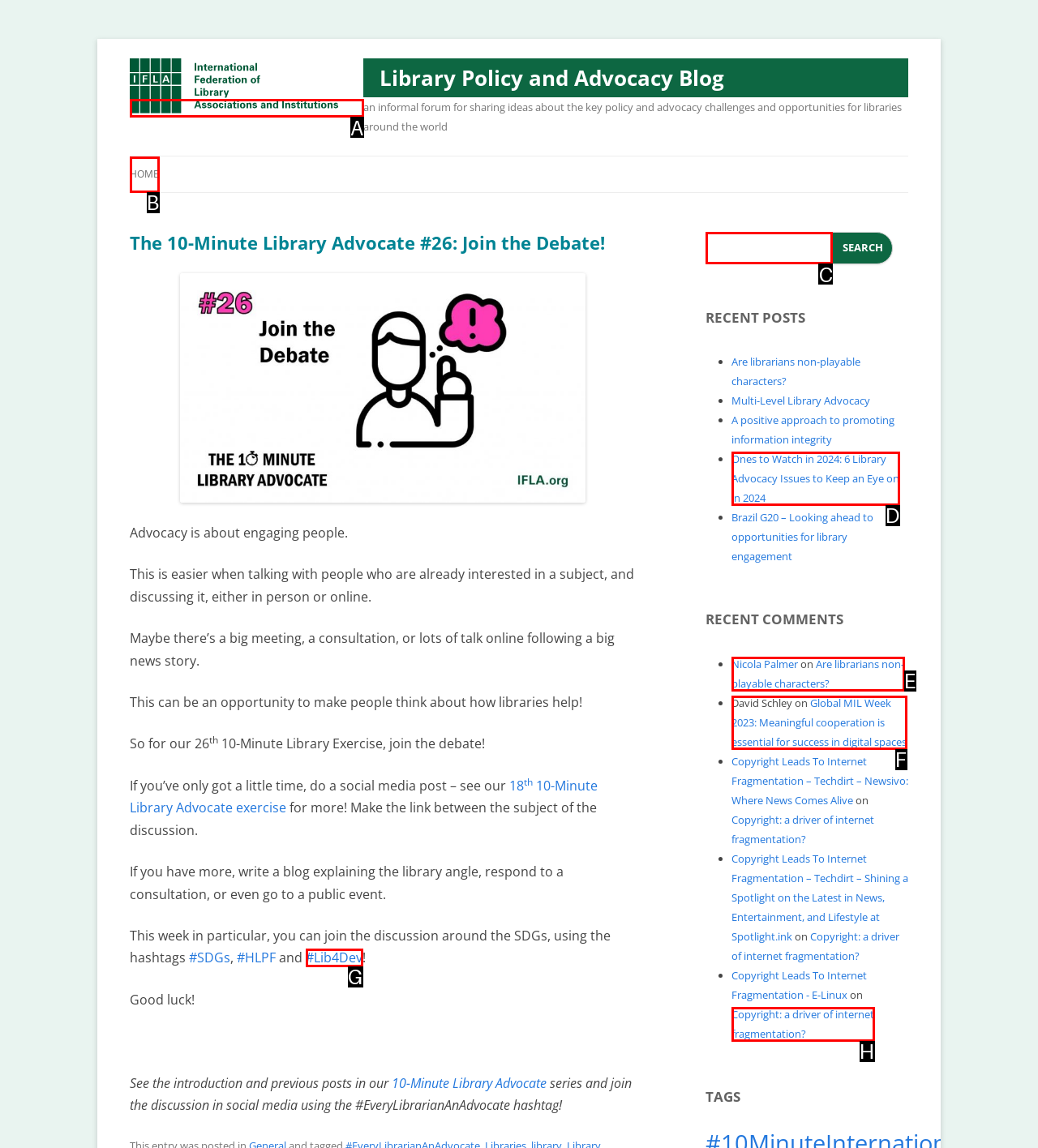Choose the letter of the UI element necessary for this task: Search for something
Answer with the correct letter.

C